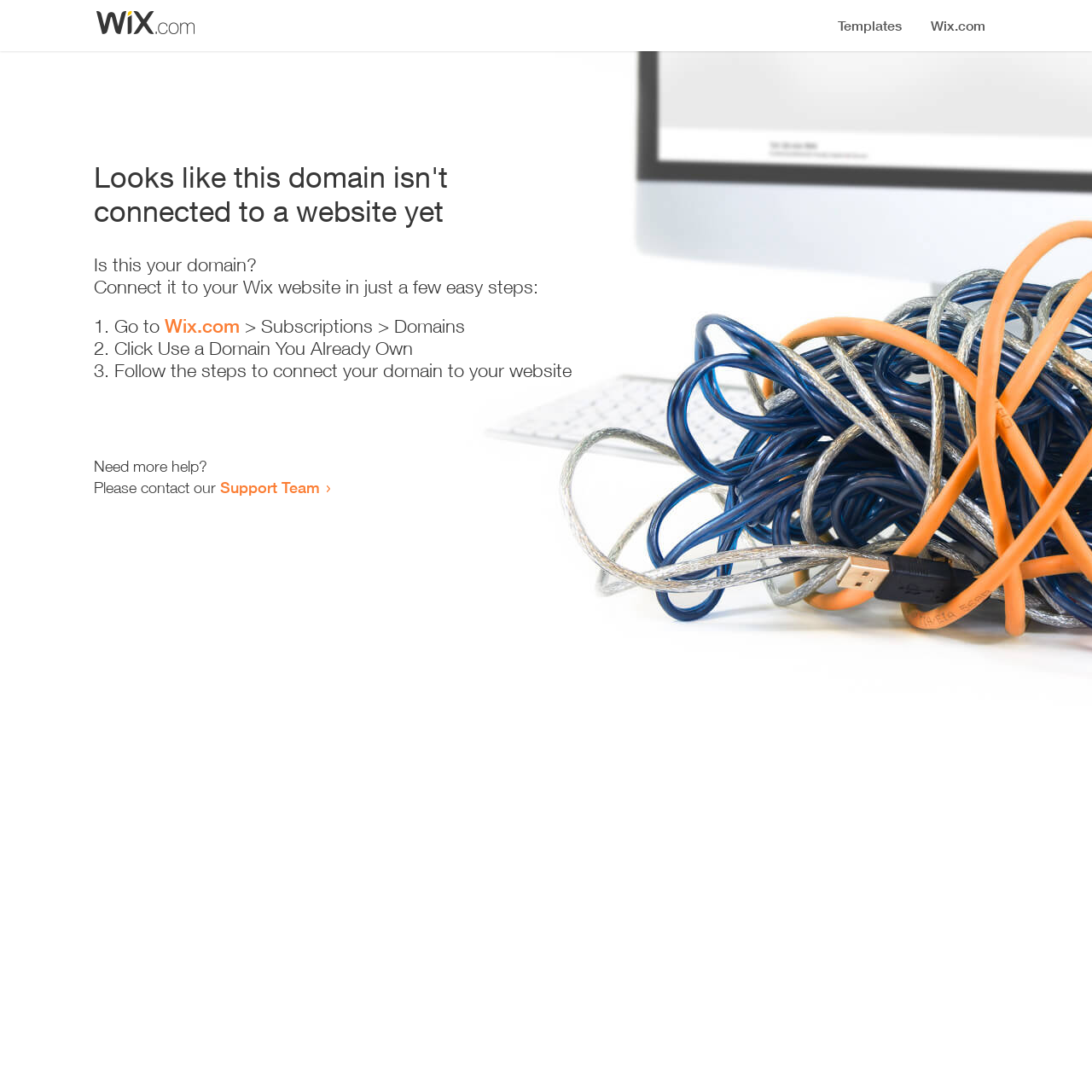How many steps are required to connect the domain?
Give a comprehensive and detailed explanation for the question.

The webpage provides a list of steps to connect the domain, which includes '1. Go to Wix.com > Subscriptions > Domains', '2. Click Use a Domain You Already Own', and '3. Follow the steps to connect your domain to your website'. Therefore, there are 3 steps required to connect the domain.